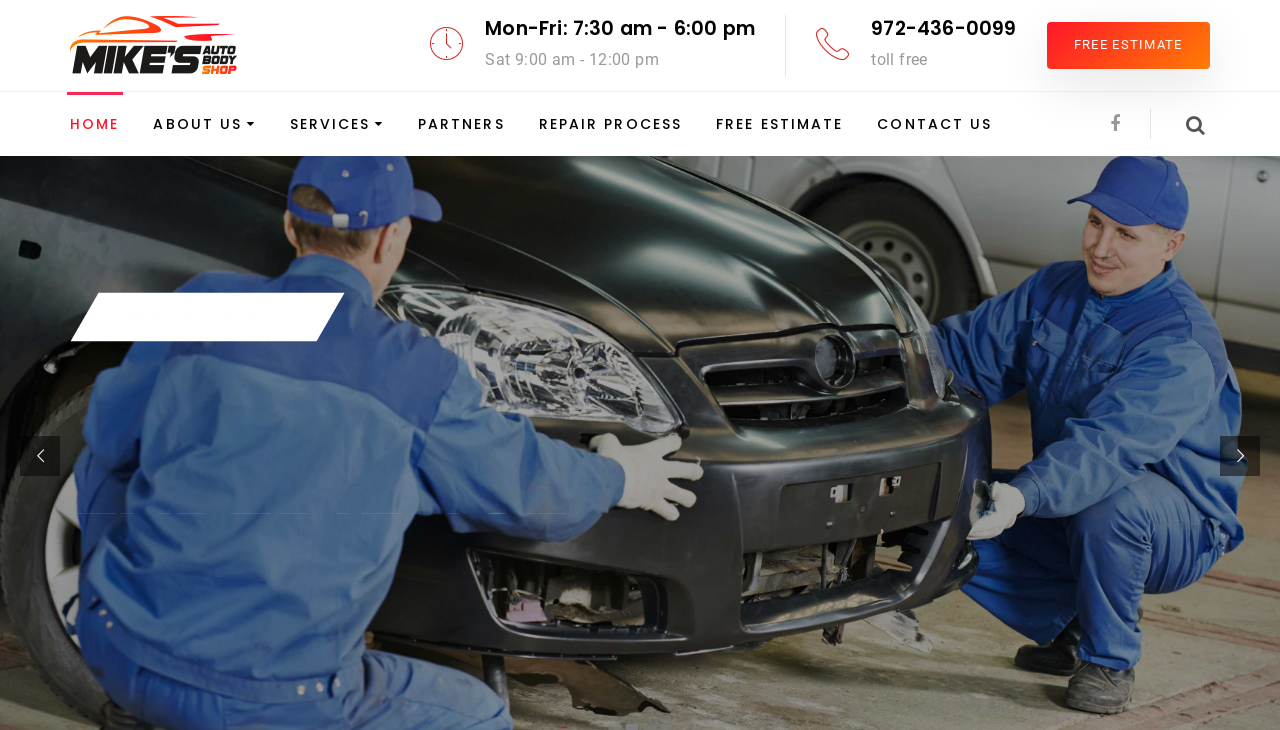Given the description "Free Estimate", determine the bounding box of the corresponding UI element.

[0.559, 0.137, 0.659, 0.202]